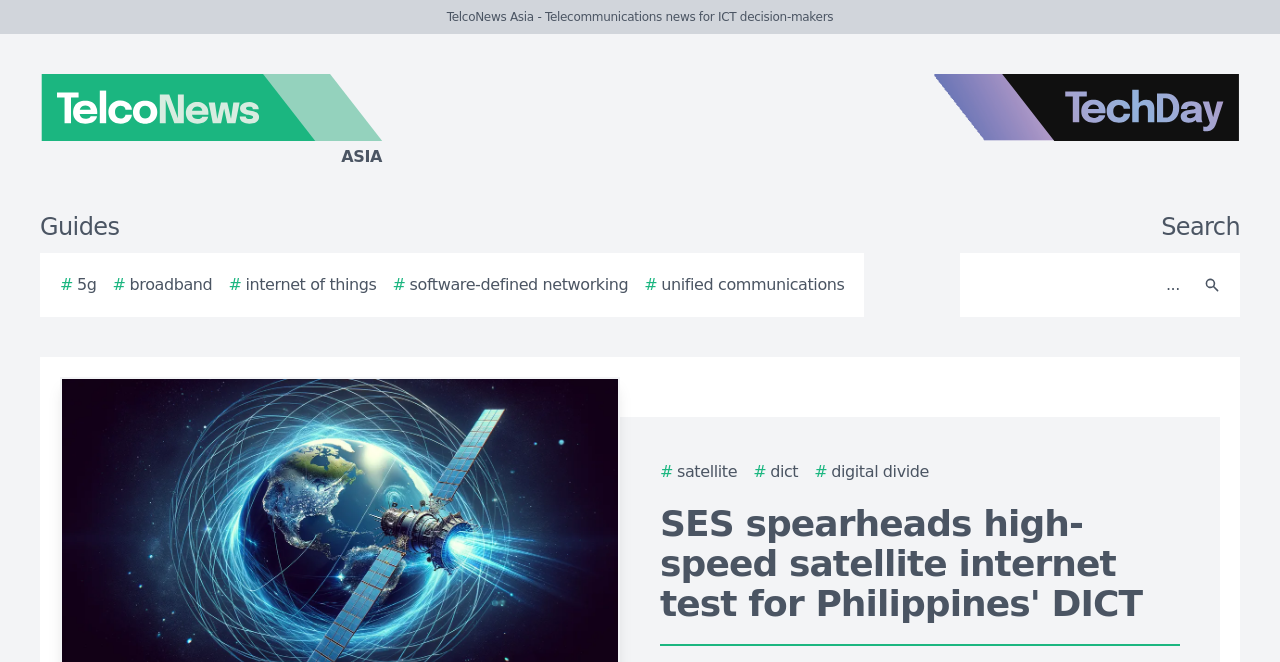Create a full and detailed caption for the entire webpage.

The webpage appears to be a news article from TelcoNews Asia, a telecommunications news website for ICT decision-makers. At the top left, there is a logo of TelcoNews Asia, accompanied by a link to the website. On the top right, there is a logo of TechDay. 

Below the logos, there is a navigation menu with links to guides and various topics such as 5G, broadband, internet of things, software-defined networking, and unified communications. 

On the top right corner, there is a search bar with a search button and a magnifying glass icon. 

The main content of the webpage is an article with the title "SES spearheads high-speed satellite internet test for Philippines' DICT", which is a breakthrough achievement in high-speed satellite internet for the Philippines' Department of Information and Communications Technology (DICT). 

Below the article title, there are links to related topics such as satellite, DICT, and digital divide.